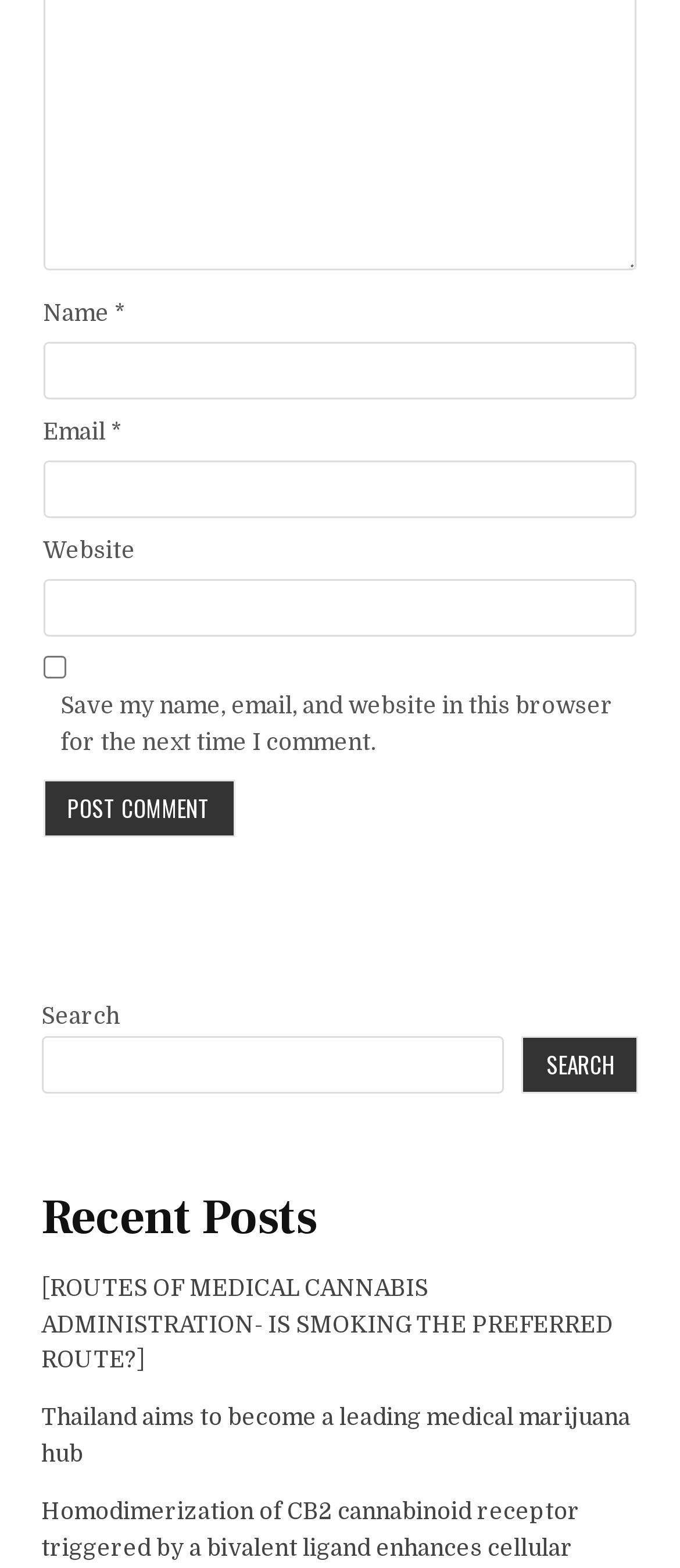Is the search function available?
Respond to the question with a single word or phrase according to the image.

Yes